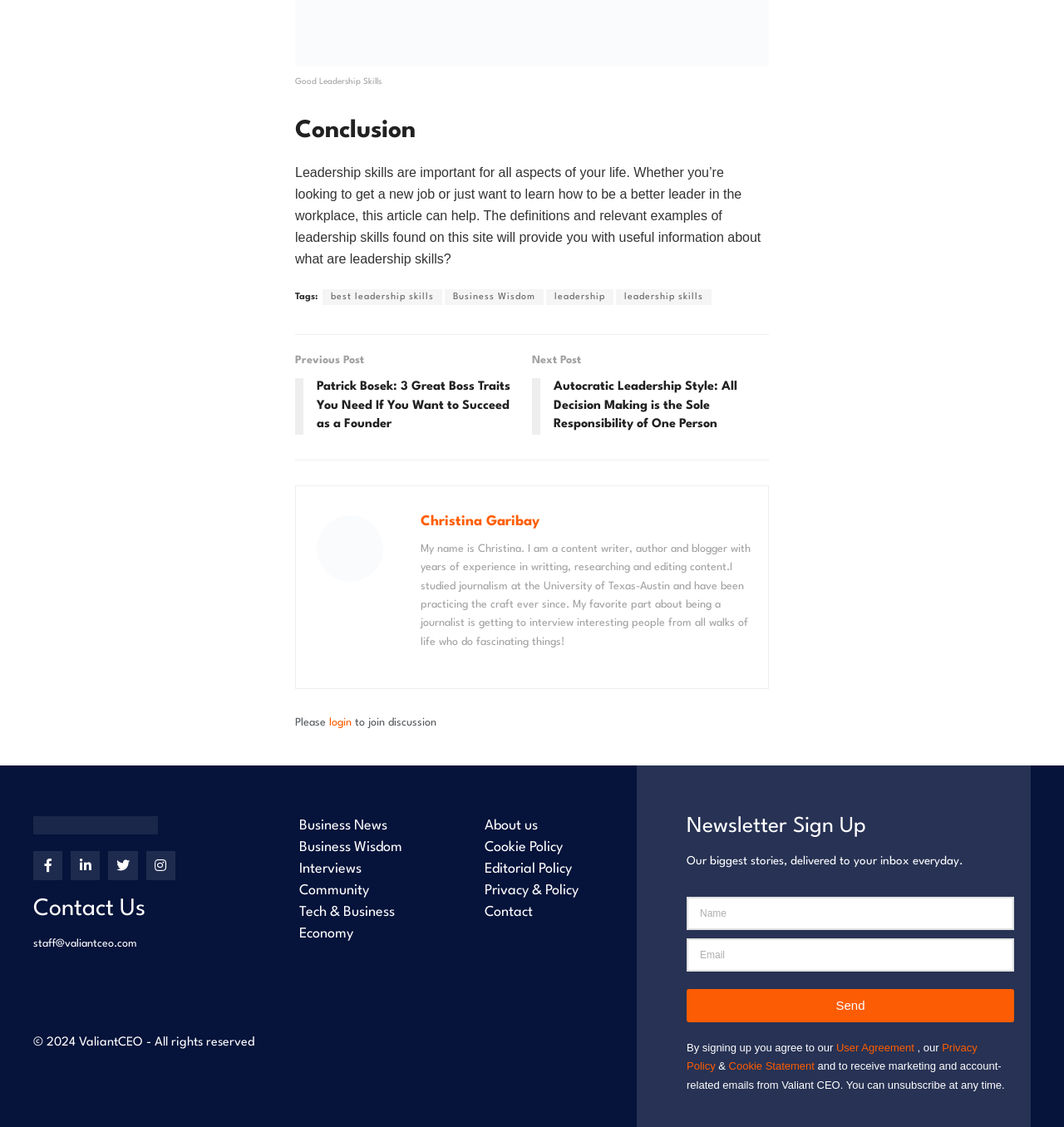Locate the bounding box of the UI element described by: "User Agreement" in the given webpage screenshot.

[0.786, 0.924, 0.859, 0.935]